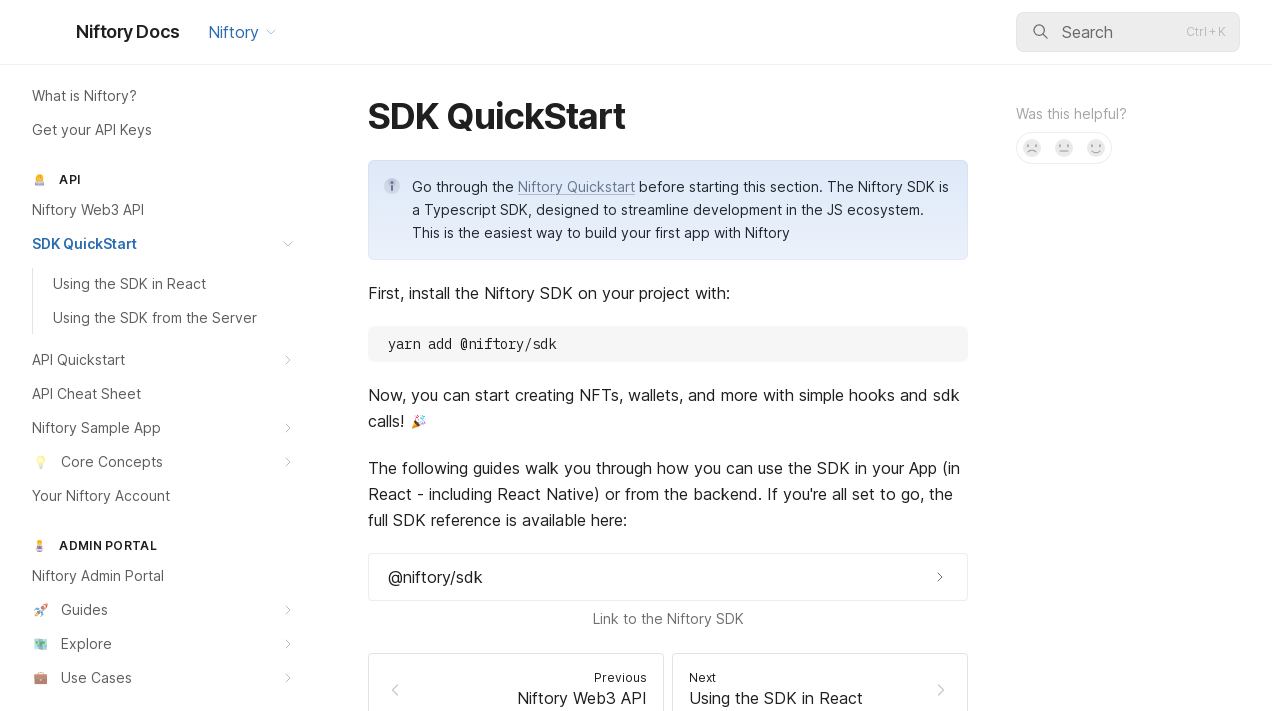Specify the bounding box coordinates for the region that must be clicked to perform the given instruction: "contact us".

None